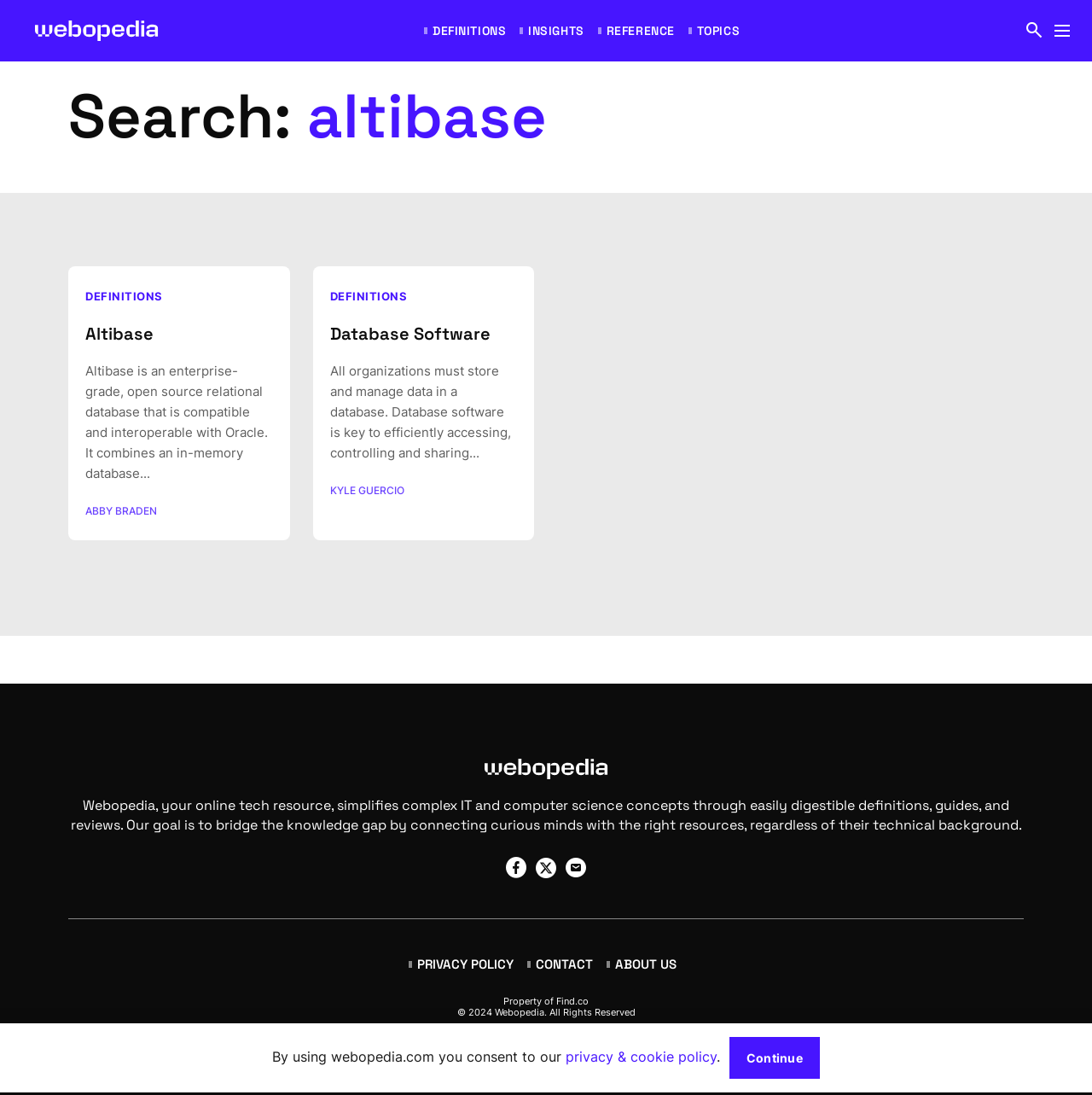Locate the bounding box coordinates of the element to click to perform the following action: 'Learn about Database Software'. The coordinates should be given as four float values between 0 and 1, in the form of [left, top, right, bottom].

[0.302, 0.295, 0.474, 0.316]